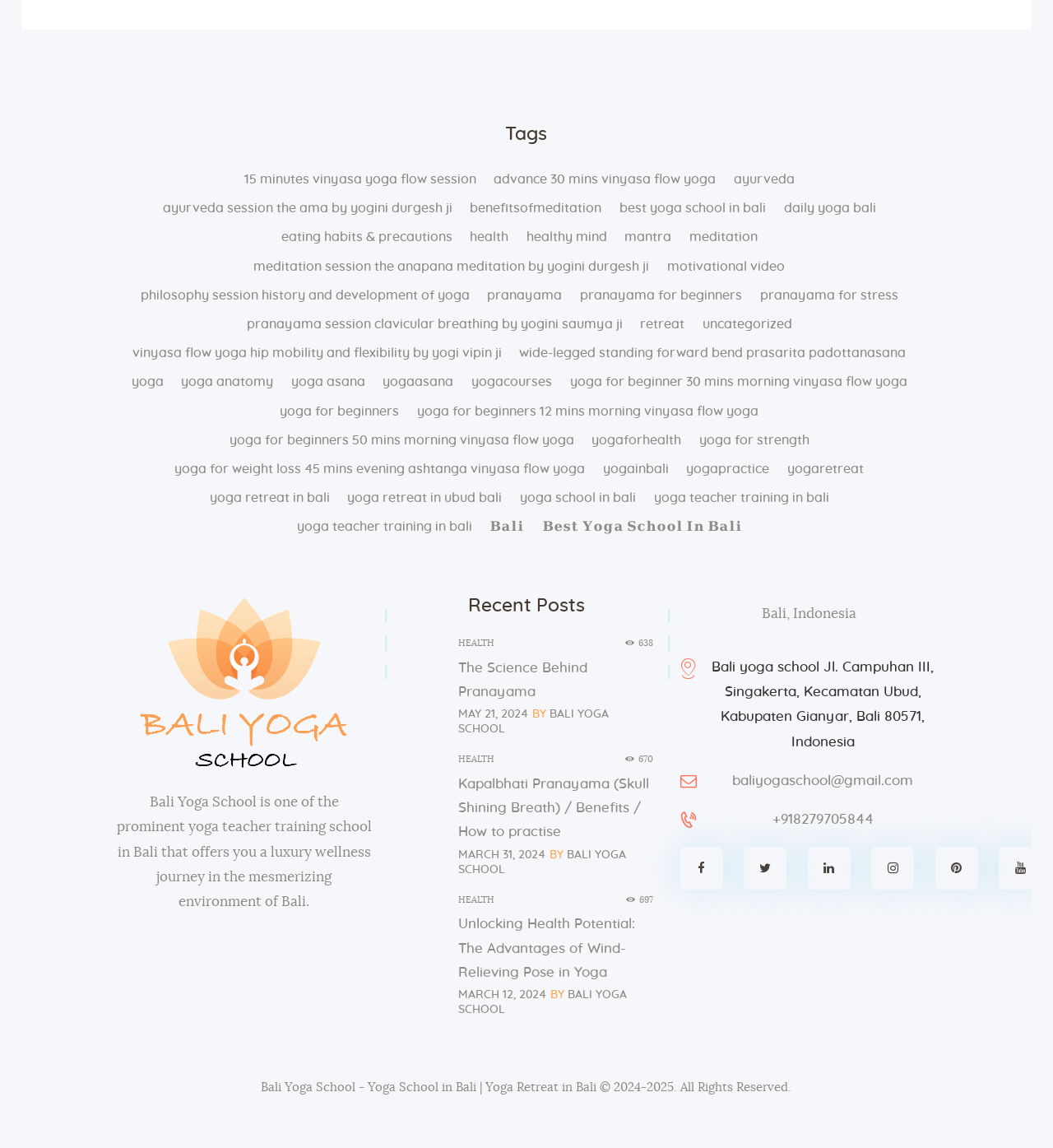Provide a brief response using a word or short phrase to this question:
How many minutes is the 'Yoga For Beginners 30 Mins Morning Vinyasa Flow Yoga' session?

30